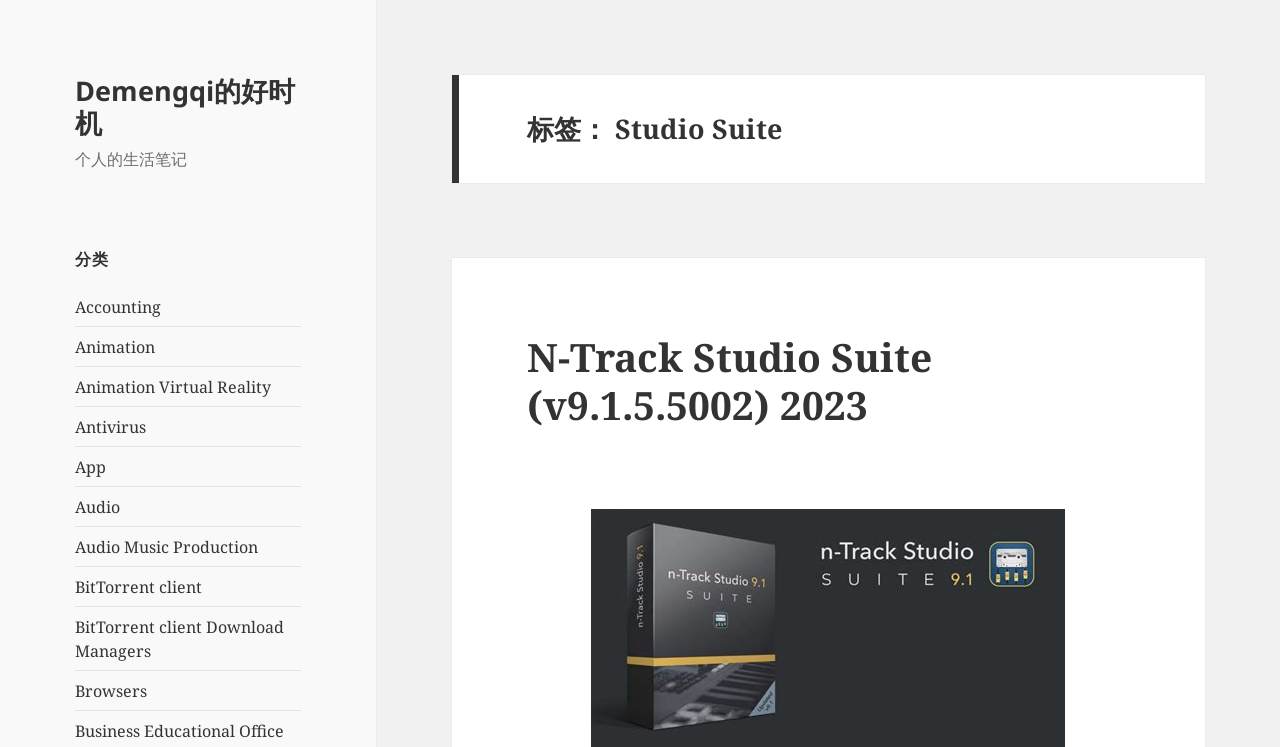What is the year of the software release? Using the information from the screenshot, answer with a single word or phrase.

2023